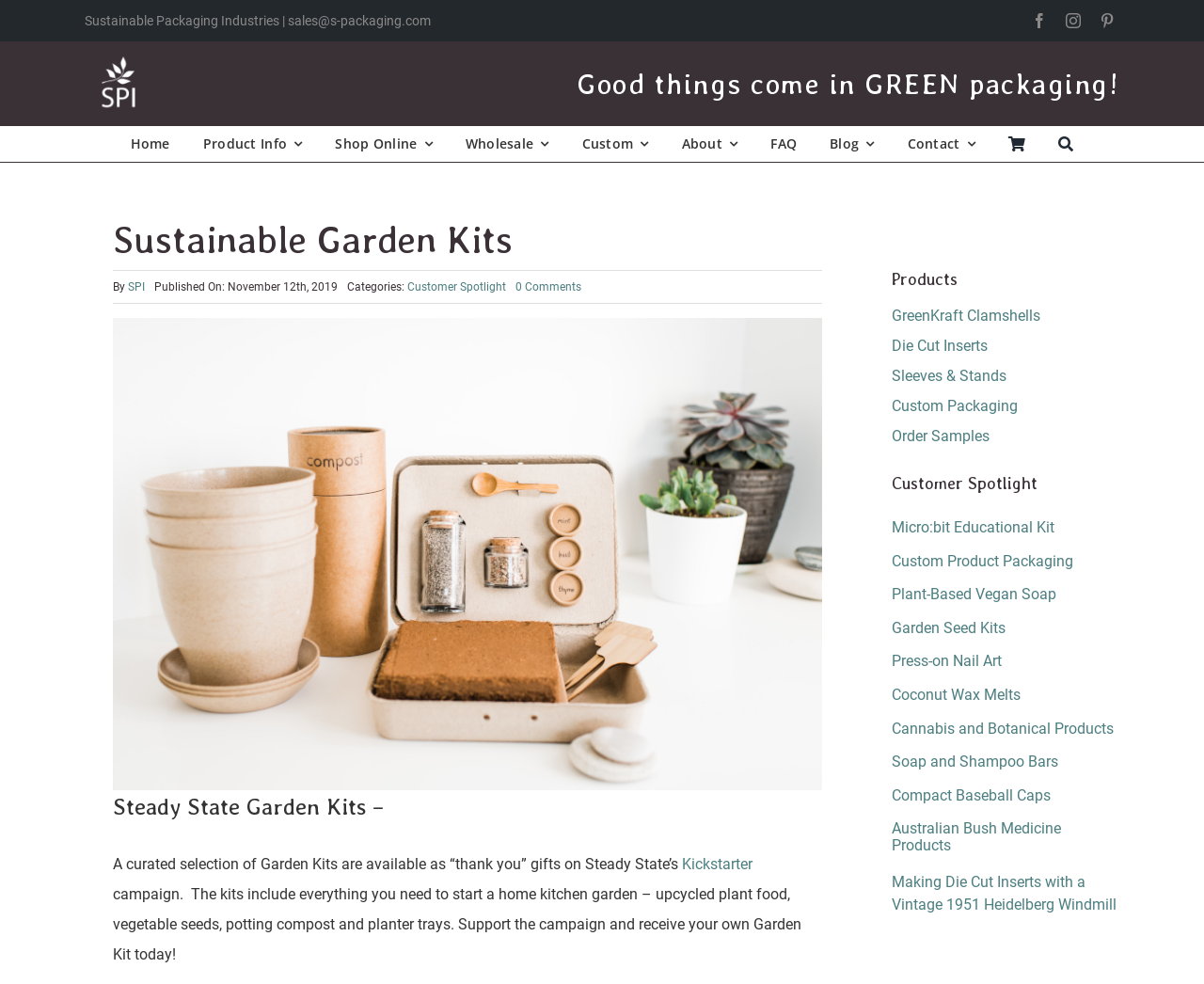What is the link to the 'Kickstarter' campaign?
Please respond to the question with a detailed and well-explained answer.

I found the link to the 'Kickstarter' campaign by looking at the text that says 'Kickstarter campaign', which is a link. Although the exact URL is not provided, it is likely that the link is to the Kickstarter website.